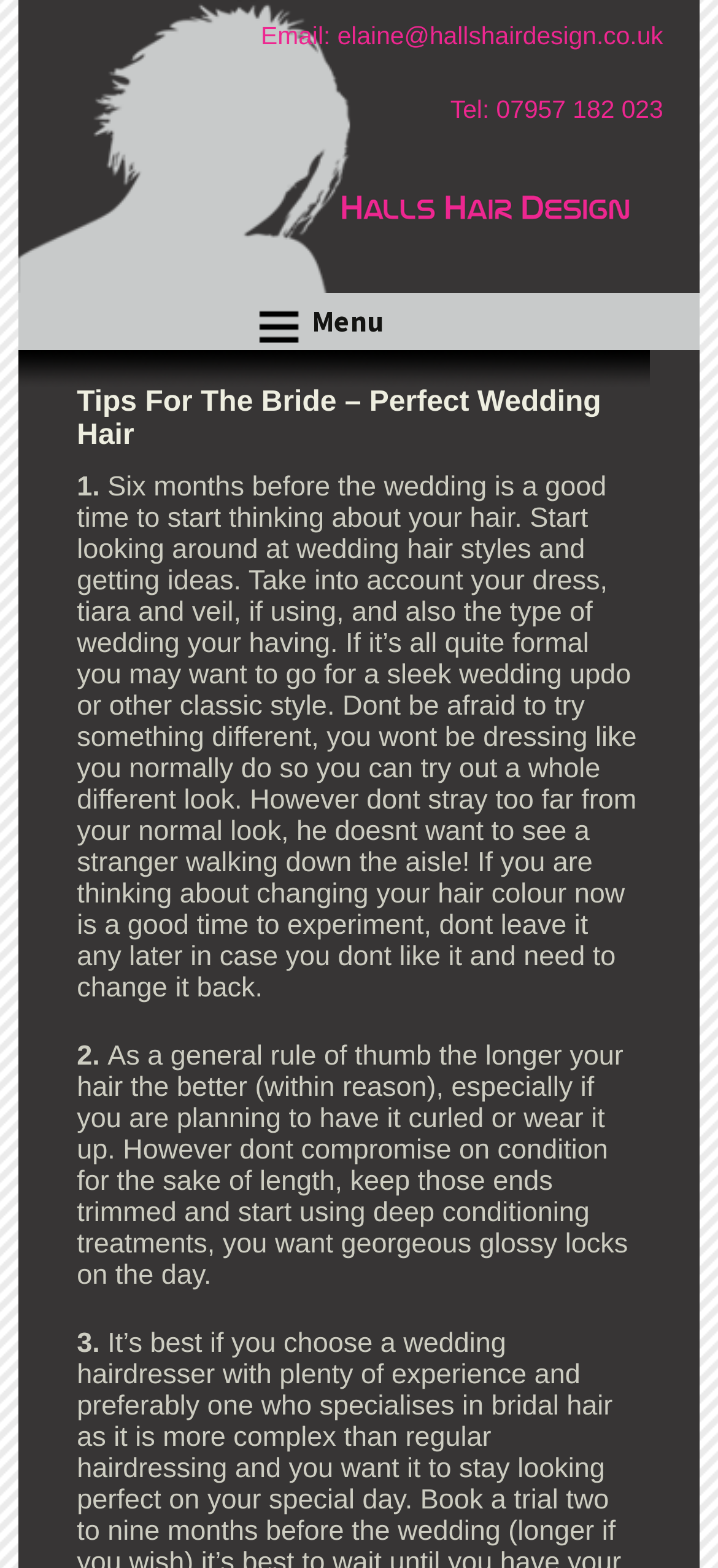Why is it recommended to have long hair for a wedding?
Please provide a detailed and comprehensive answer to the question.

I found the reason by reading the static text element that says 'As a general rule of thumb the longer your hair the better (within reason), especially if you are planning to have it curled or wear it up...'.